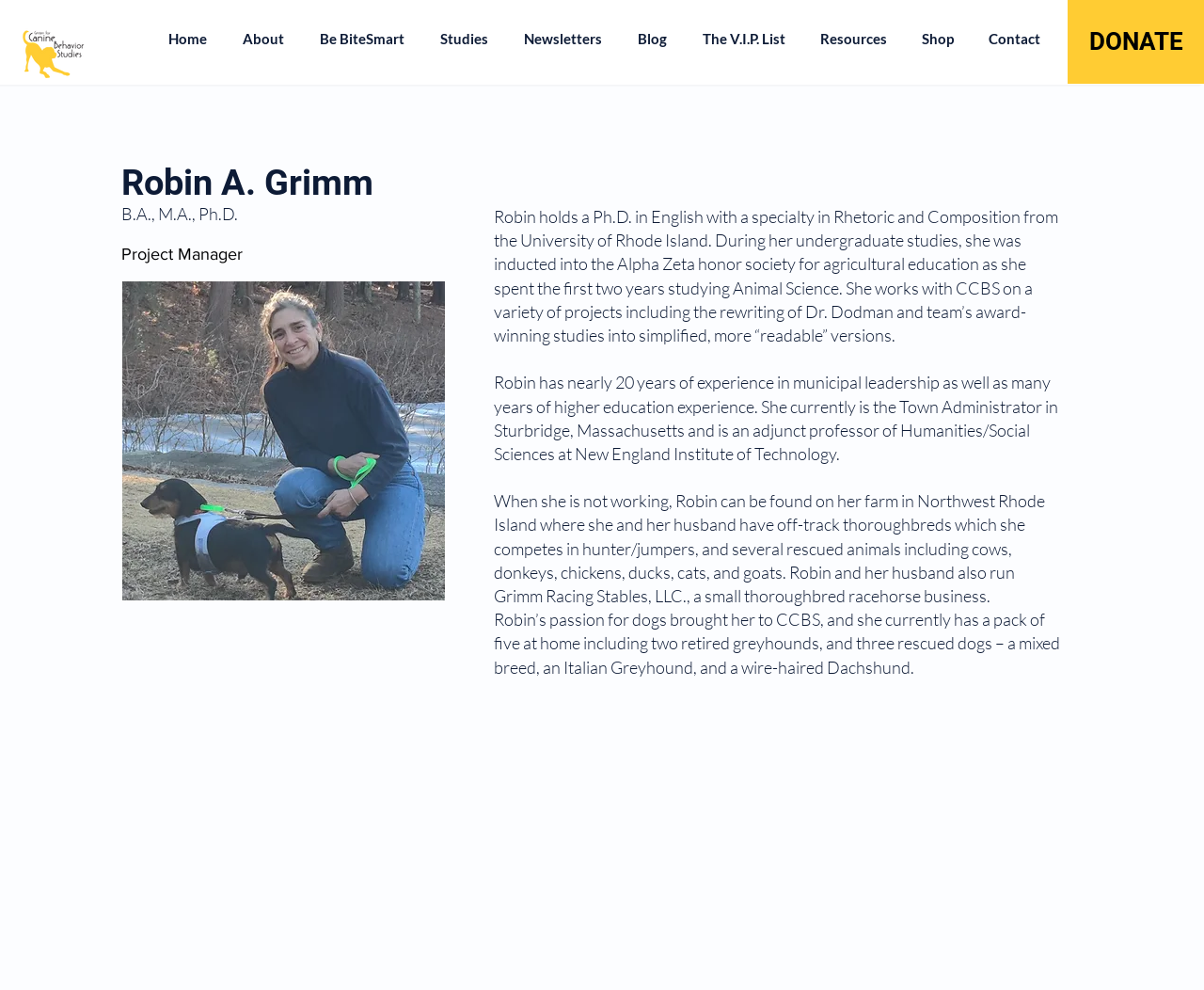Provide the bounding box coordinates of the HTML element this sentence describes: "The V.I.P. List".

[0.569, 0.019, 0.666, 0.06]